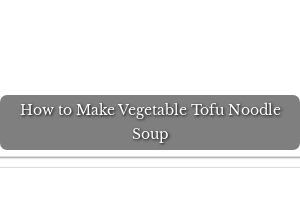Outline with detail what the image portrays.

This image features a stylish banner with the title "How to Make Vegetable Tofu Noodle Soup." It serves as an enticing introduction to a recipe that promises a flavorful and nutritious dish. Ideal for both seasoned cooks and beginners, the recipe likely highlights the blend of fresh vegetables and tofu, combined in a savory broth to create a comforting soup full of texture and taste. This dish is a wonderful vegetarian option, perfect for a cozy meal or a healthy addition to any dining occasion. The banner's design emphasizes clarity and invites viewers to explore the cooking process and ingredients involved in this delightful recipe.